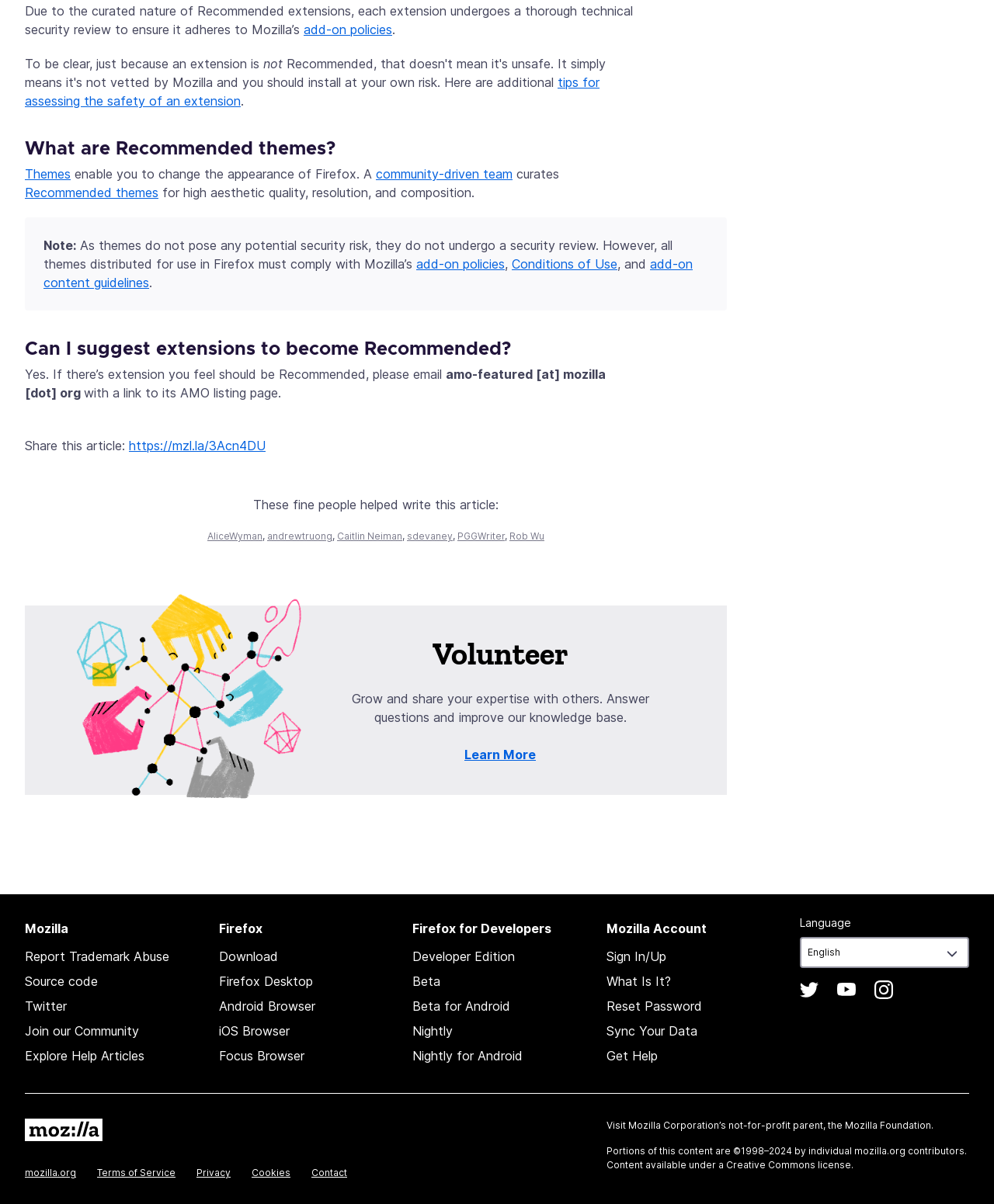What is the purpose of Recommended extensions?
Answer the question with a thorough and detailed explanation.

Based on the text, Recommended extensions undergo a thorough technical security review to ensure they adhere to Mozilla's add-on policies, which implies that the purpose of Recommended extensions is to ensure security.